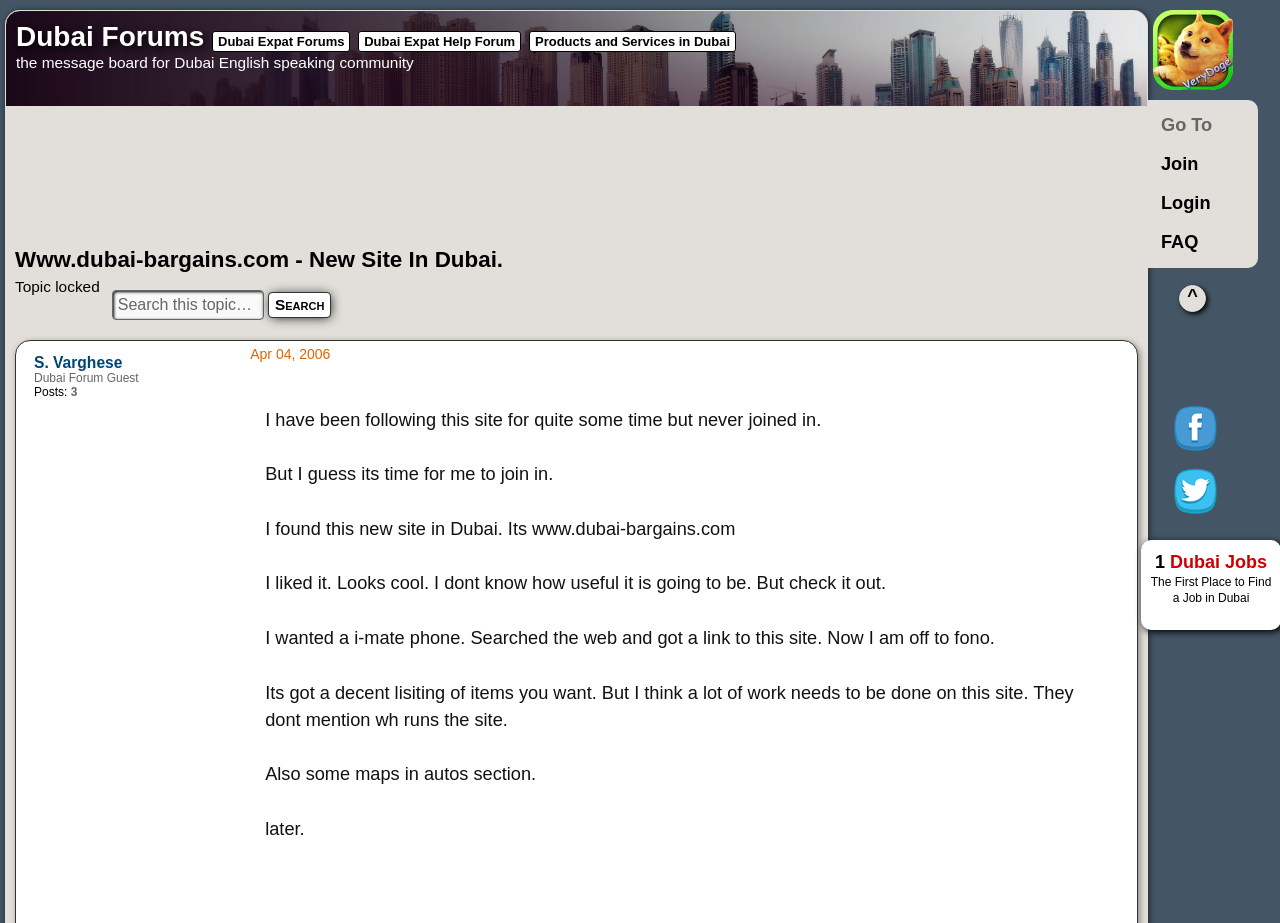How many posts has the author made?
From the screenshot, supply a one-word or short-phrase answer.

3